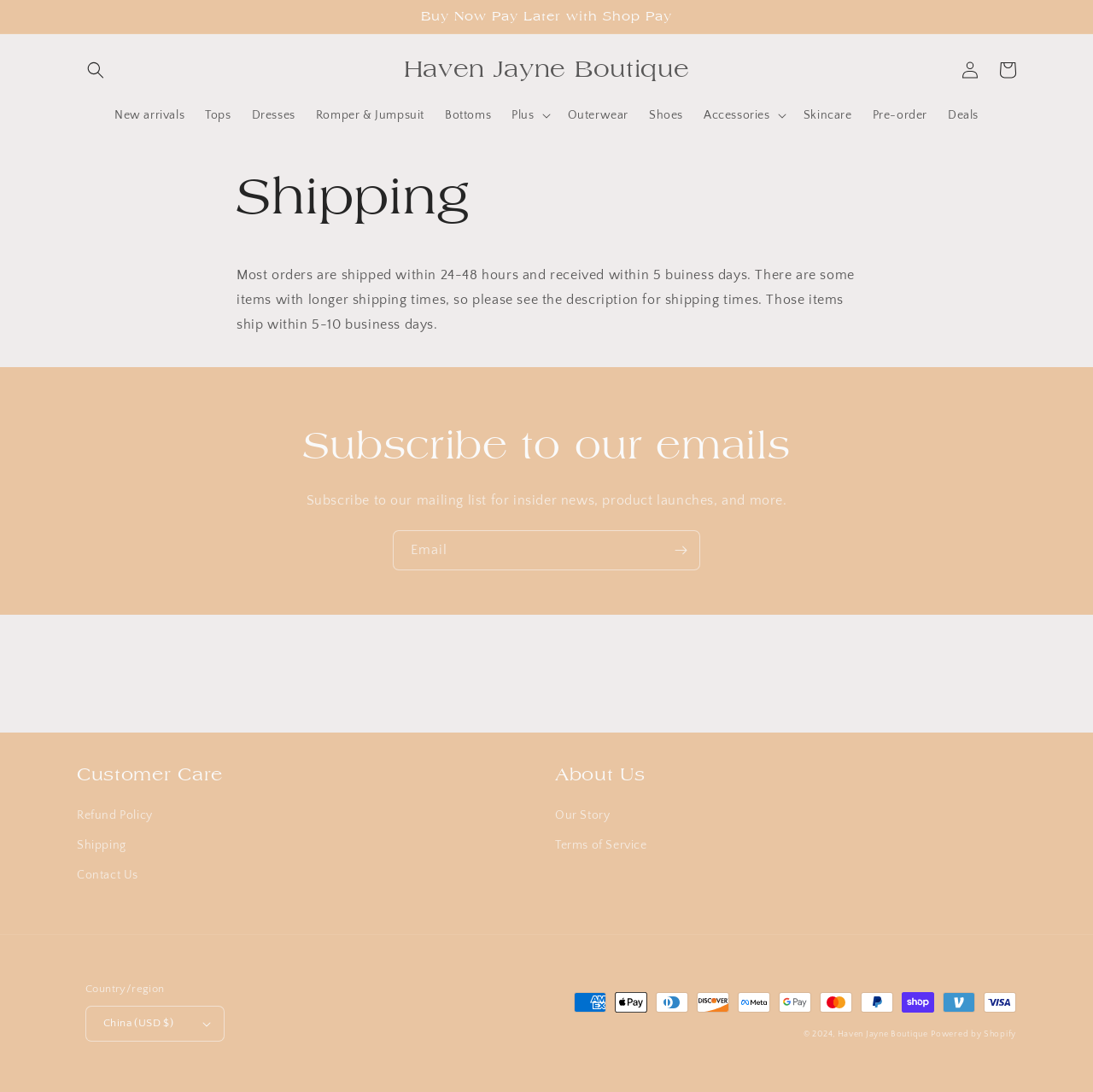Please specify the bounding box coordinates of the clickable region necessary for completing the following instruction: "Select China as country/region". The coordinates must consist of four float numbers between 0 and 1, i.e., [left, top, right, bottom].

[0.078, 0.921, 0.206, 0.954]